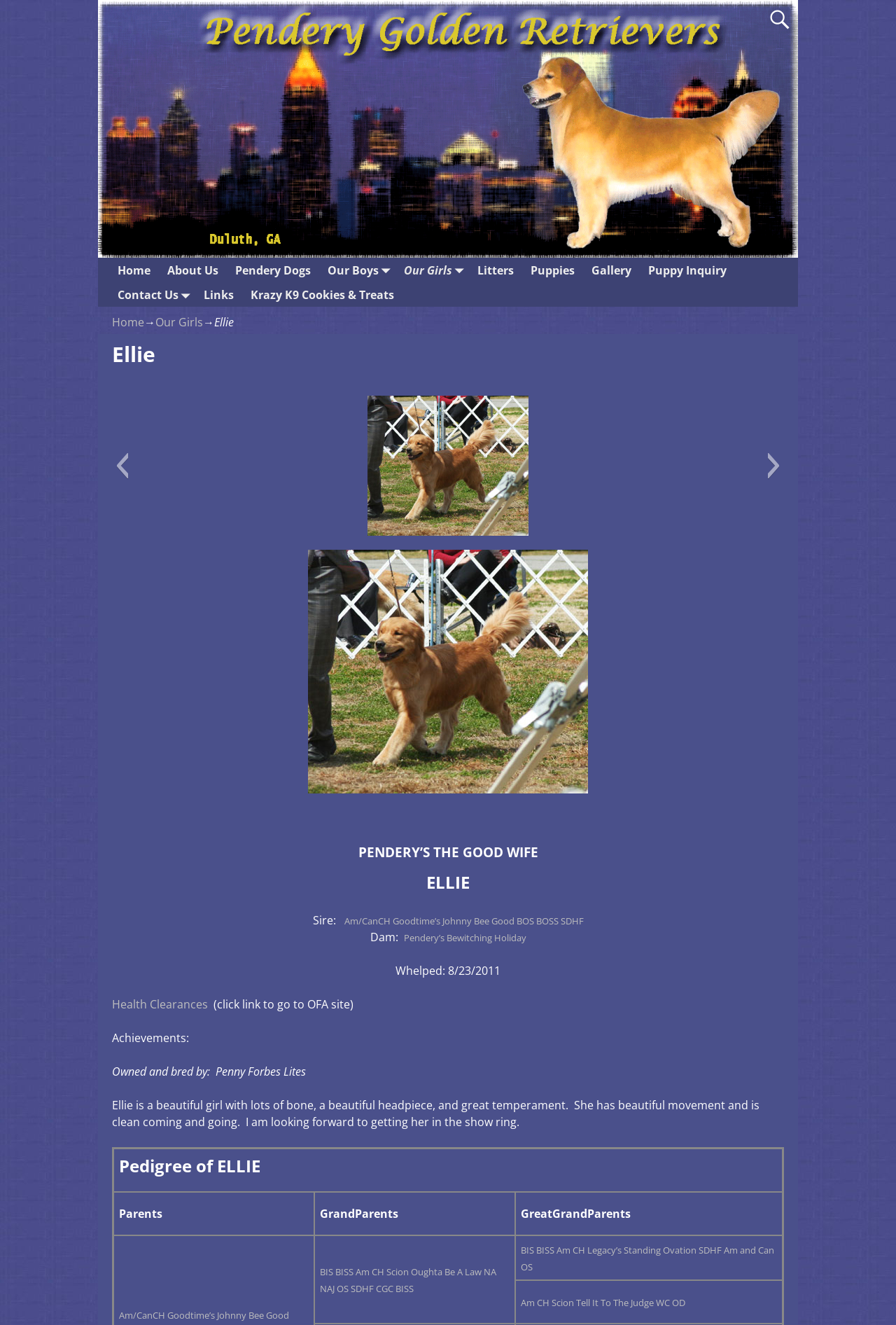How many links are there in the navigation menu?
Can you provide an in-depth and detailed response to the question?

The navigation menu is located at the top of the webpage, and it contains links such as 'Home', 'About Us', 'Pendery Dogs', and so on. By counting the number of links, we can find that there are 11 links in total.